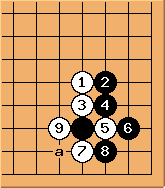What is the name of the play being analyzed?
Look at the screenshot and respond with one word or a short phrase.

Ten Kyu Nadare